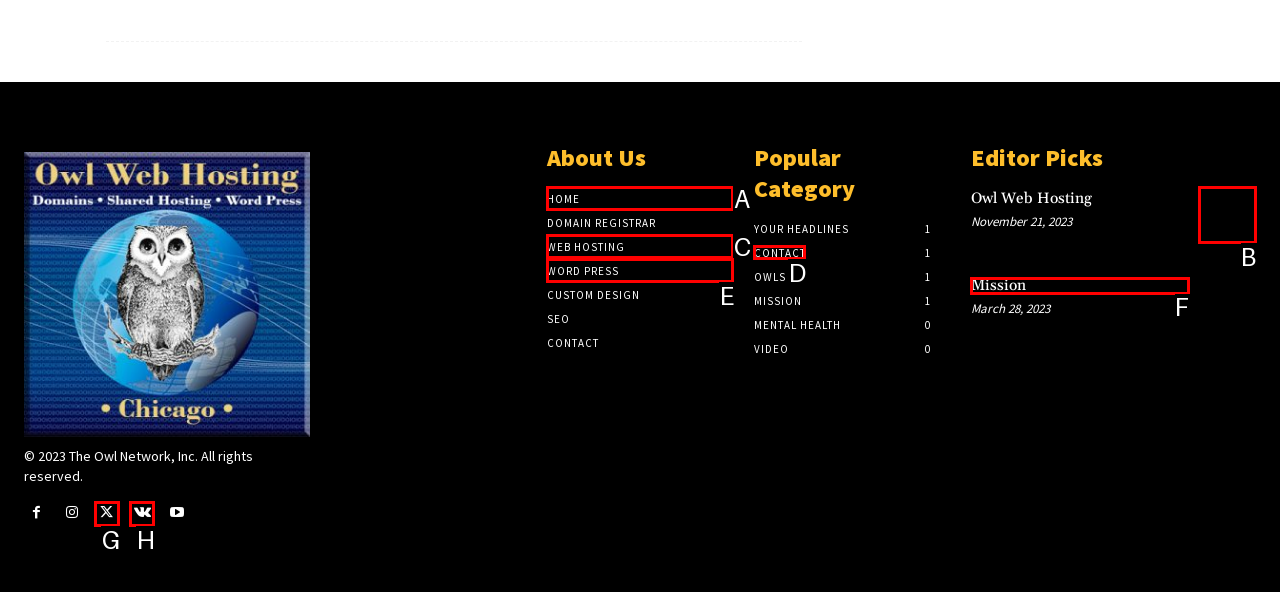Select the proper UI element to click in order to perform the following task: Read about the 'Mission'. Indicate your choice with the letter of the appropriate option.

F